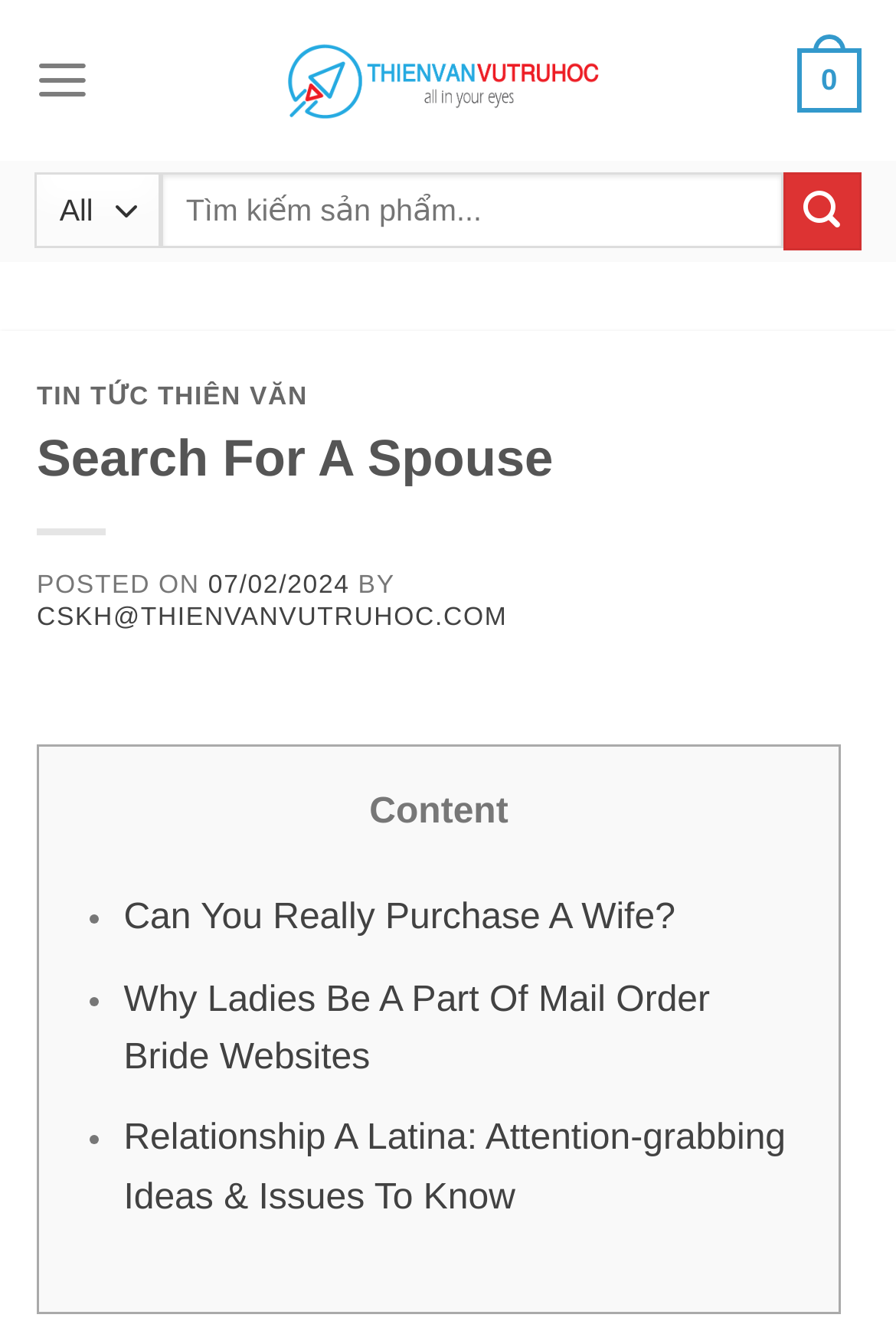Given the element description "aria-label="Submit" value="Tìm kiếm"", identify the bounding box of the corresponding UI element.

[0.874, 0.128, 0.962, 0.186]